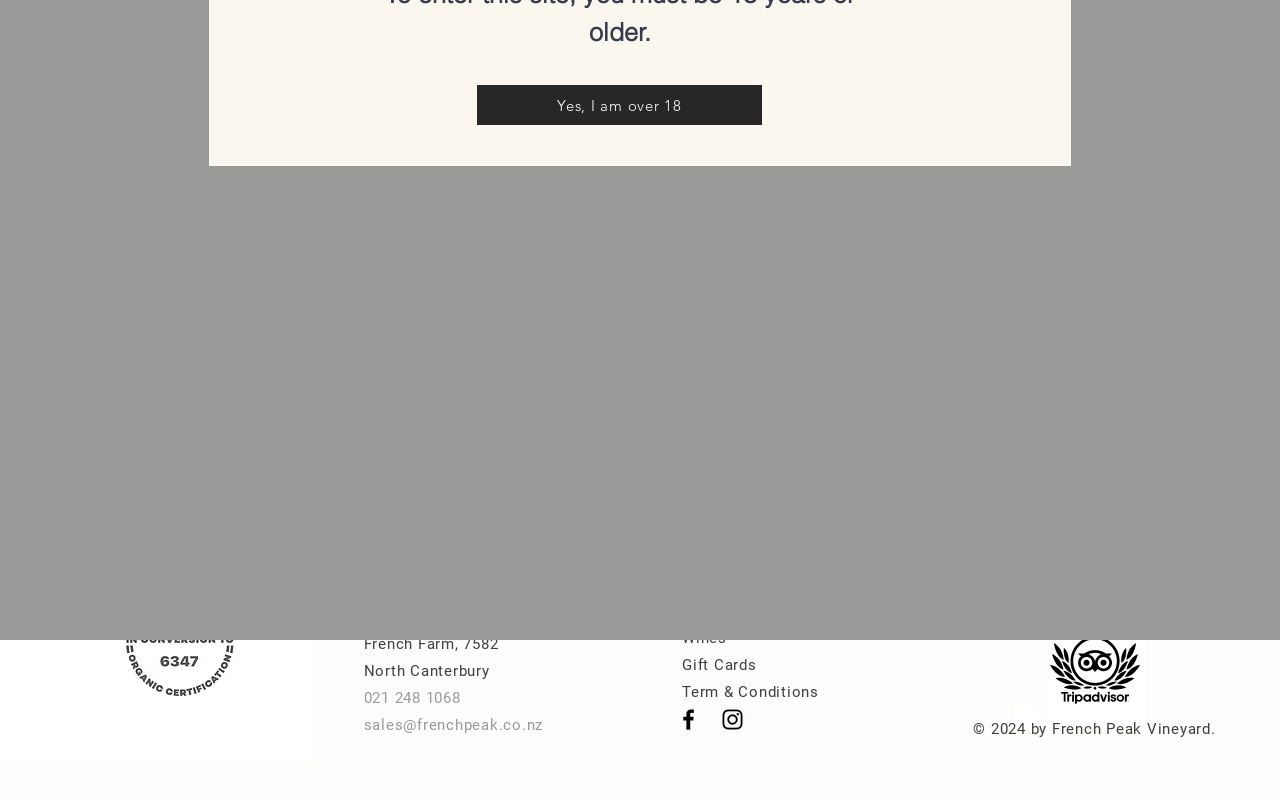Determine the bounding box for the UI element that matches this description: "Term & Conditions".

[0.533, 0.855, 0.64, 0.878]